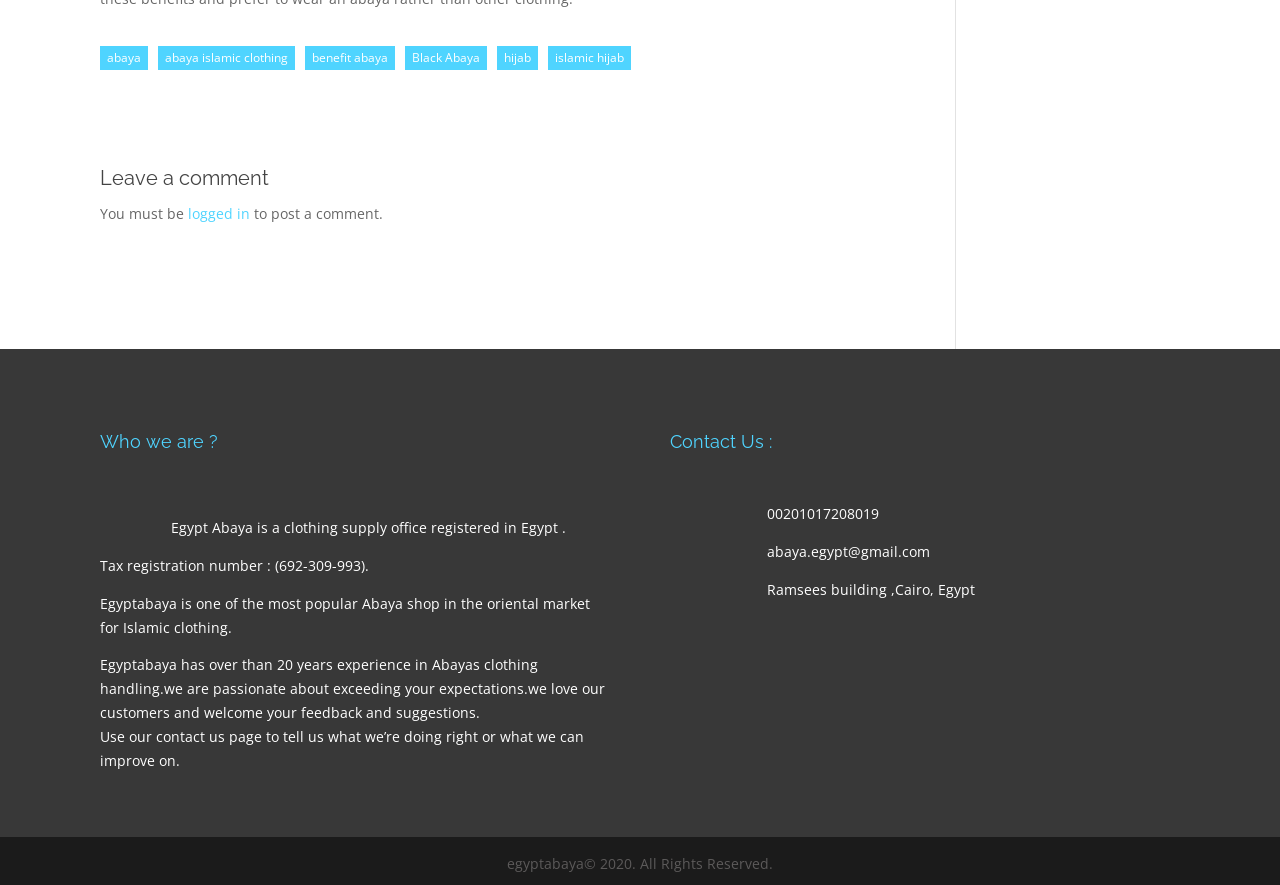Provide the bounding box coordinates for the specified HTML element described in this description: "abaya". The coordinates should be four float numbers ranging from 0 to 1, in the format [left, top, right, bottom].

[0.078, 0.052, 0.116, 0.08]